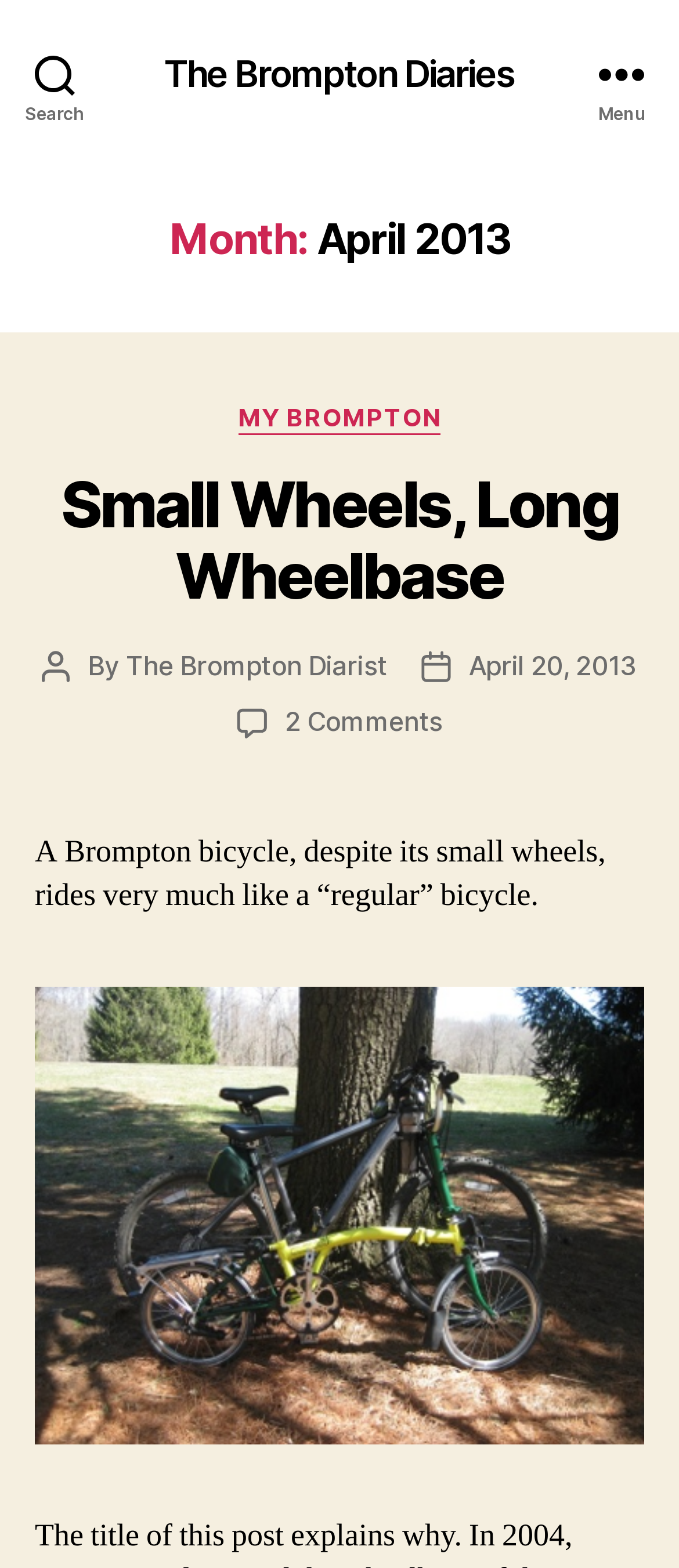Determine the bounding box coordinates for the UI element described. Format the coordinates as (top-left x, top-left y, bottom-right x, bottom-right y) and ensure all values are between 0 and 1. Element description: My Brompton

[0.35, 0.257, 0.65, 0.277]